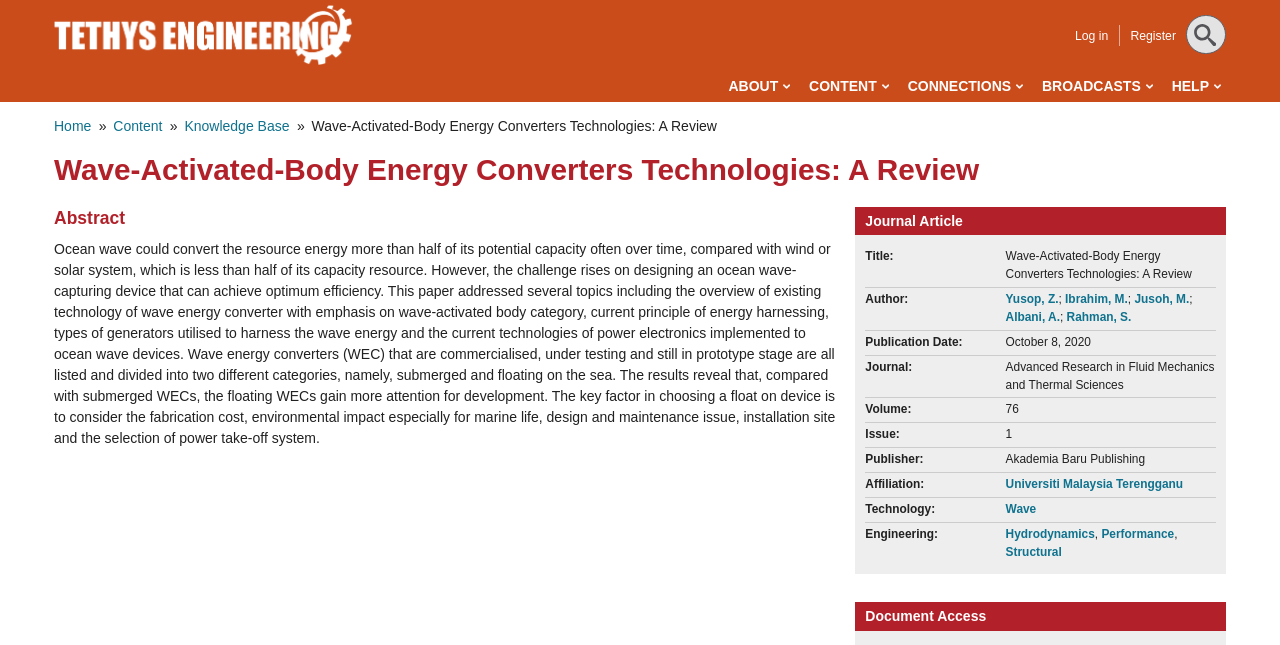Who are the authors of the journal article?
Refer to the image and give a detailed response to the question.

I found the authors of the journal article by looking at the static text elements with the labels 'Author:' and the corresponding links with the authors' names, which are located in the section with the journal article details.